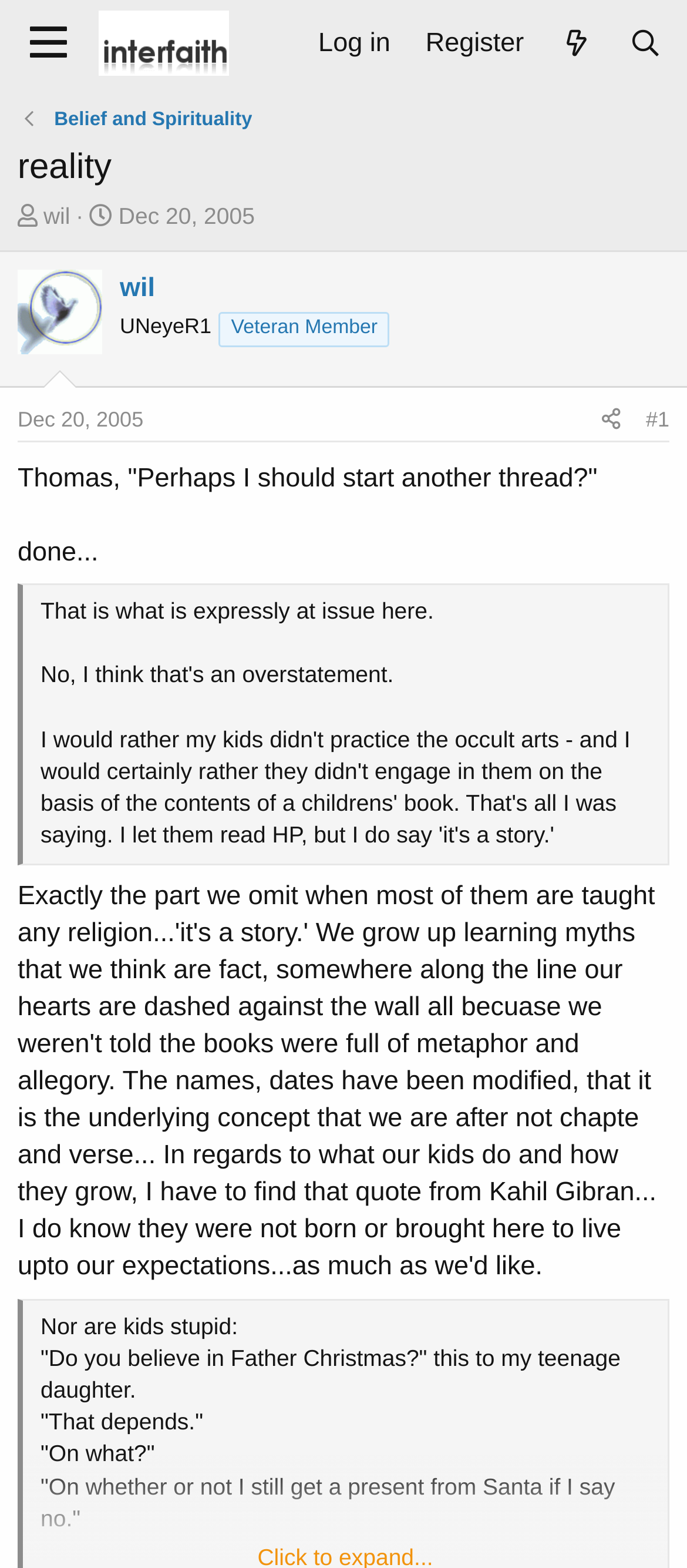Give a detailed explanation of the elements present on the webpage.

This webpage appears to be a forum discussion thread. At the top, there is a menu button on the left and a series of links on the right, including "Interfaith forums", "Log in", "Register", "What's new", and "Search". Below this, there is a heading that reads "reality" and a link to "Belief and Spirituality".

The main content of the page is a discussion thread, with the original post at the top. The thread starter's name, "wil", is displayed, along with the start date of the thread, "Dec 20, 2005". The original post is a quote from Thomas, who says "Perhaps I should start another thread?".

Below the original post, there are several responses from other users, including "UNeyeR1", who is identified as a "Veteran Member". Each response is separated by a horizontal line and includes the user's name, the date and time of the response, and the response itself.

The responses are formatted as blockquotes, with the text indented and separated from the surrounding content. The text of the responses includes a discussion about whether or not children are stupid, with references to Father Christmas and the idea of receiving presents.

There are also several images on the page, including a logo for the "Interfaith forums" and avatars for the users "wil" and "UNeyeR1". Overall, the page has a simple and straightforward layout, with a focus on displaying the discussion thread and its associated metadata.